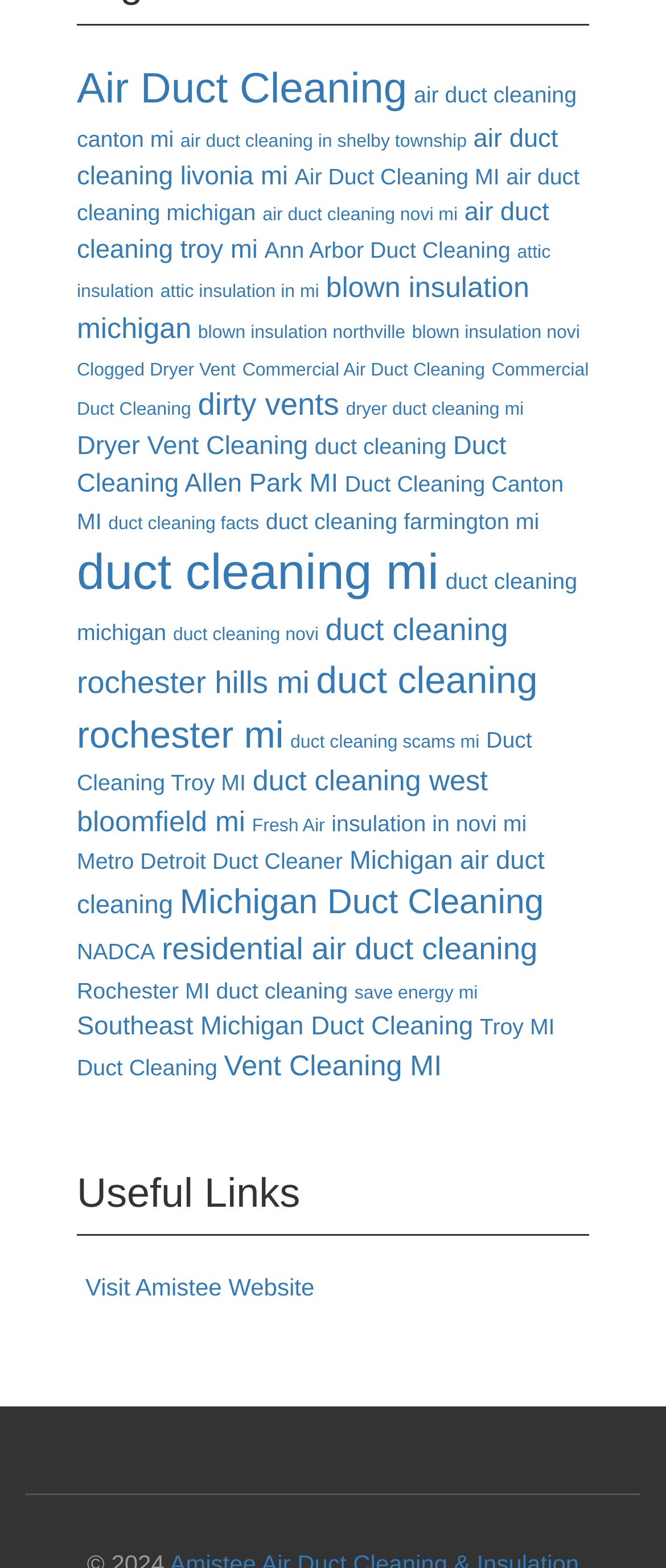Please identify the bounding box coordinates of the element that needs to be clicked to execute the following command: "Visit Amistee Website". Provide the bounding box using four float numbers between 0 and 1, formatted as [left, top, right, bottom].

[0.128, 0.812, 0.472, 0.829]